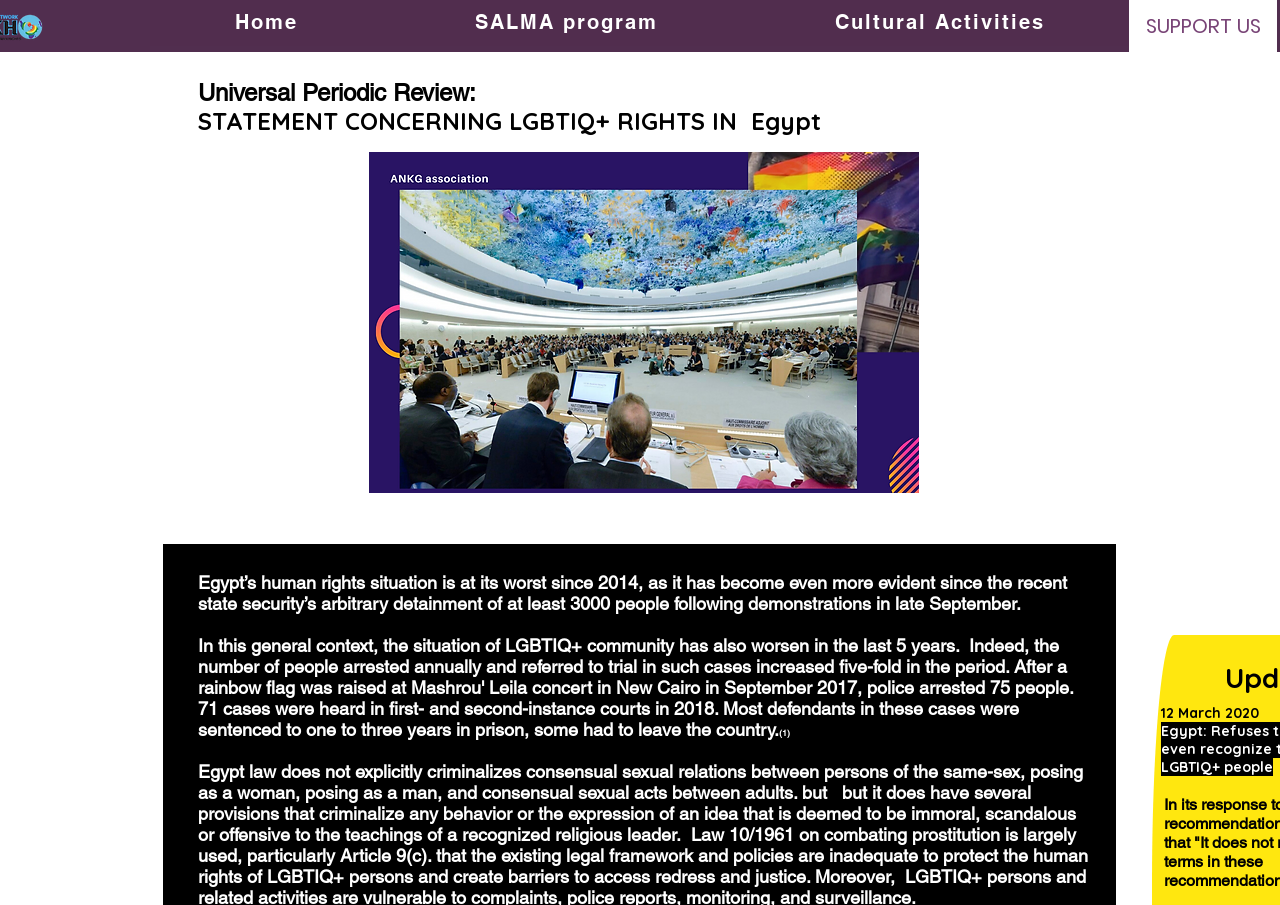Return the bounding box coordinates of the UI element that corresponds to this description: "Home". The coordinates must be given as four float numbers in the range of 0 and 1, [left, top, right, bottom].

[0.117, 0.0, 0.299, 0.051]